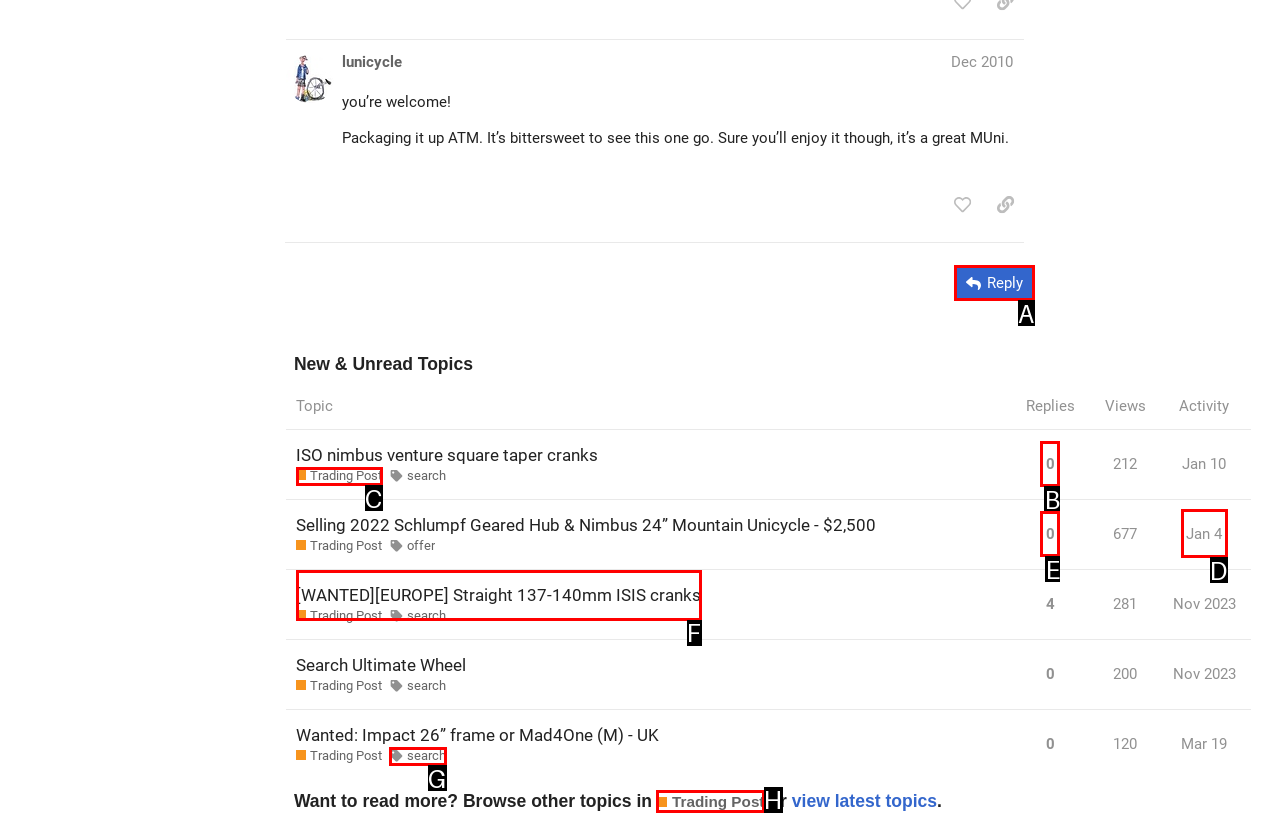Refer to the description: [WANTED][EUROPE] Straight 137-140mm ISIS cranks and choose the option that best fits. Provide the letter of that option directly from the options.

F